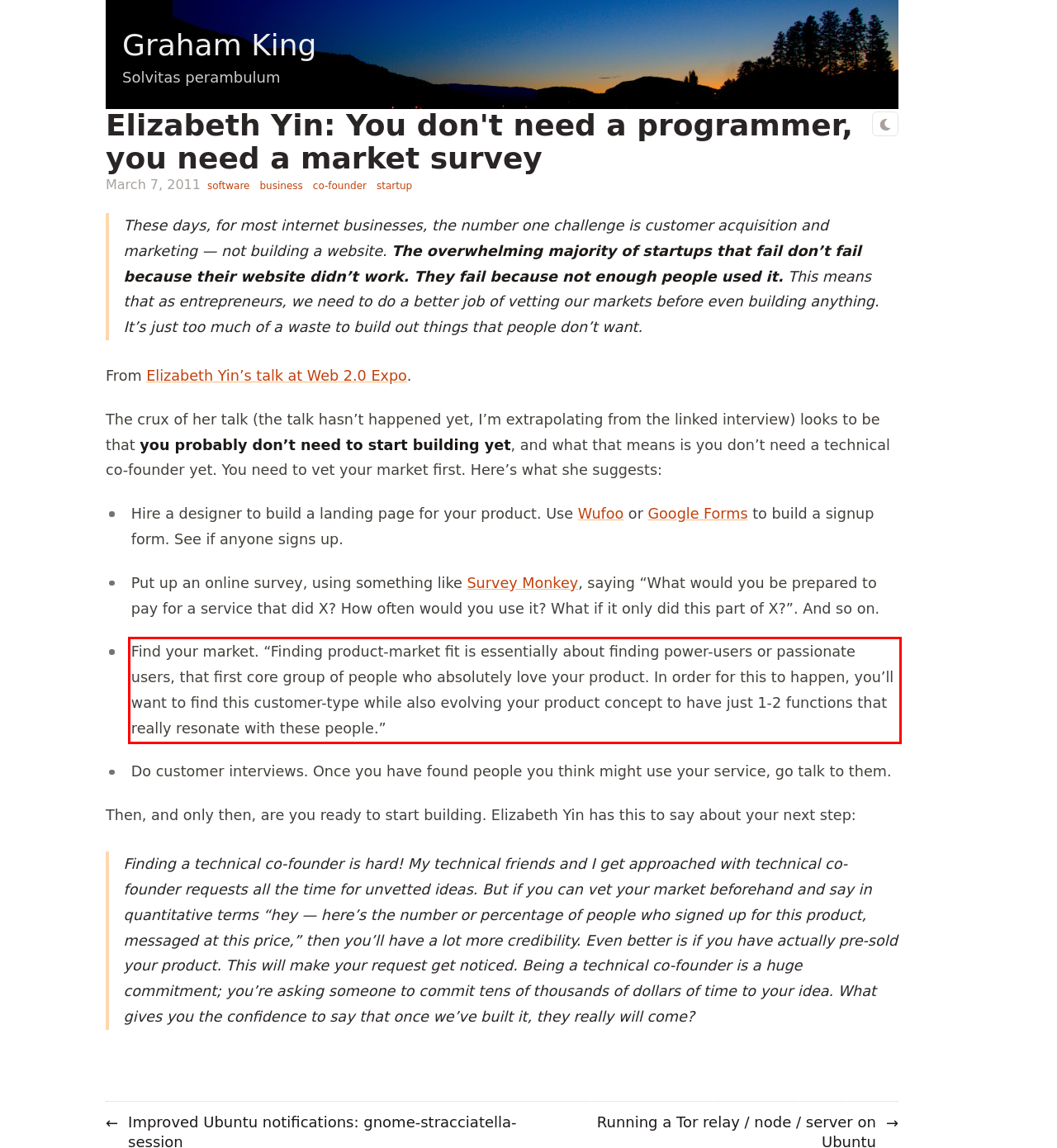Within the screenshot of the webpage, there is a red rectangle. Please recognize and generate the text content inside this red bounding box.

Find your market. “Finding product-market fit is essentially about finding power-users or passionate users, that first core group of people who absolutely love your product. In order for this to happen, you’ll want to find this customer-type while also evolving your product concept to have just 1-2 functions that really resonate with these people.”